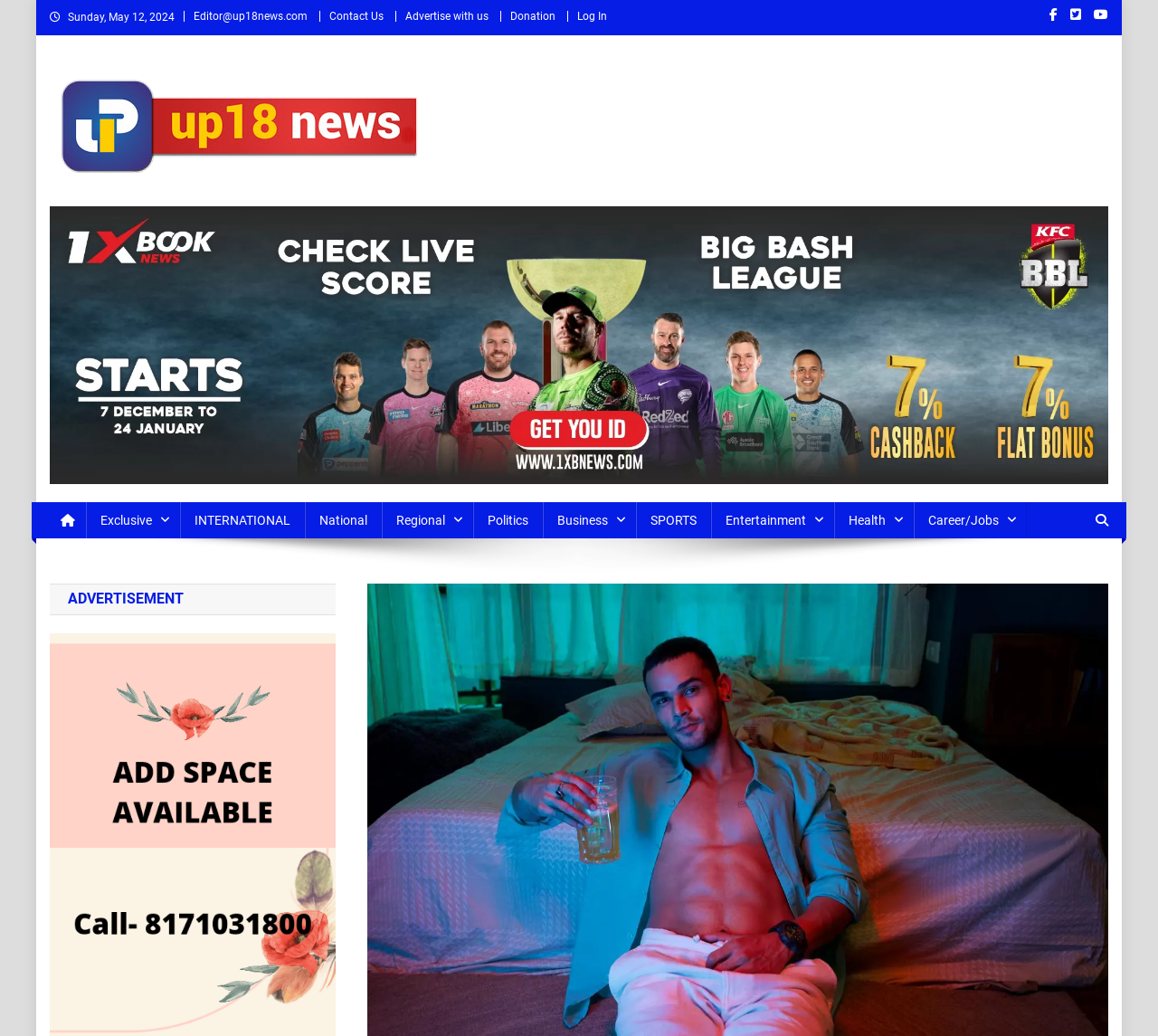Determine the bounding box coordinates of the area to click in order to meet this instruction: "Click on the 'Up18 News' logo".

[0.043, 0.117, 0.365, 0.131]